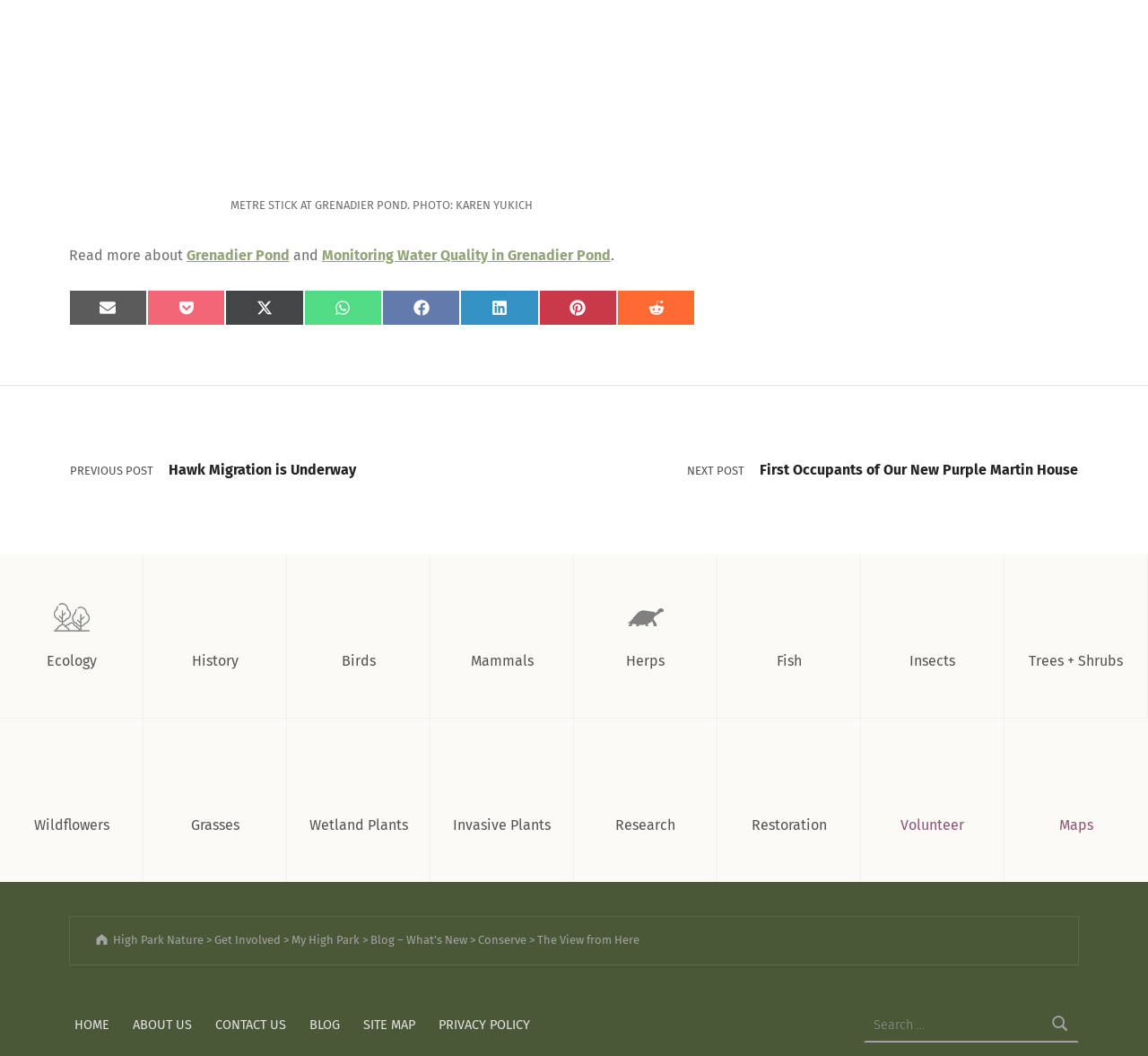Please locate the clickable area by providing the bounding box coordinates to follow this instruction: "go to the 'home' page".

None